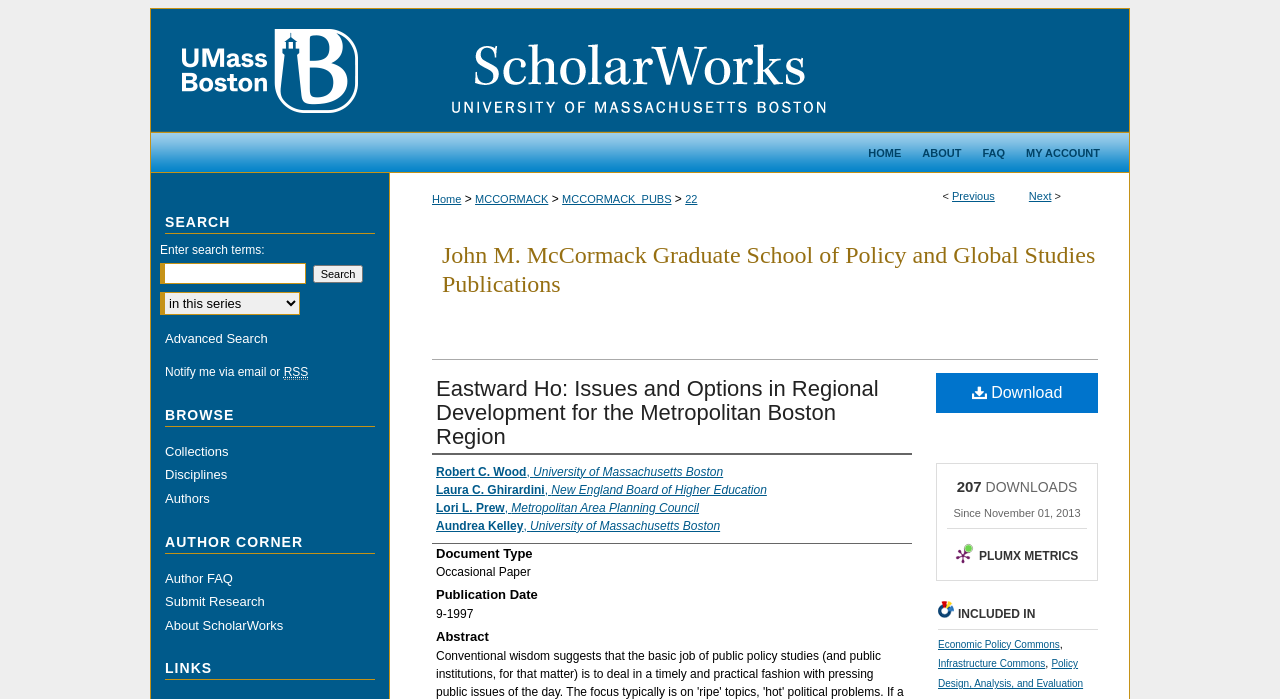Please provide the main heading of the webpage content.

ScholarWorks at UMass Boston